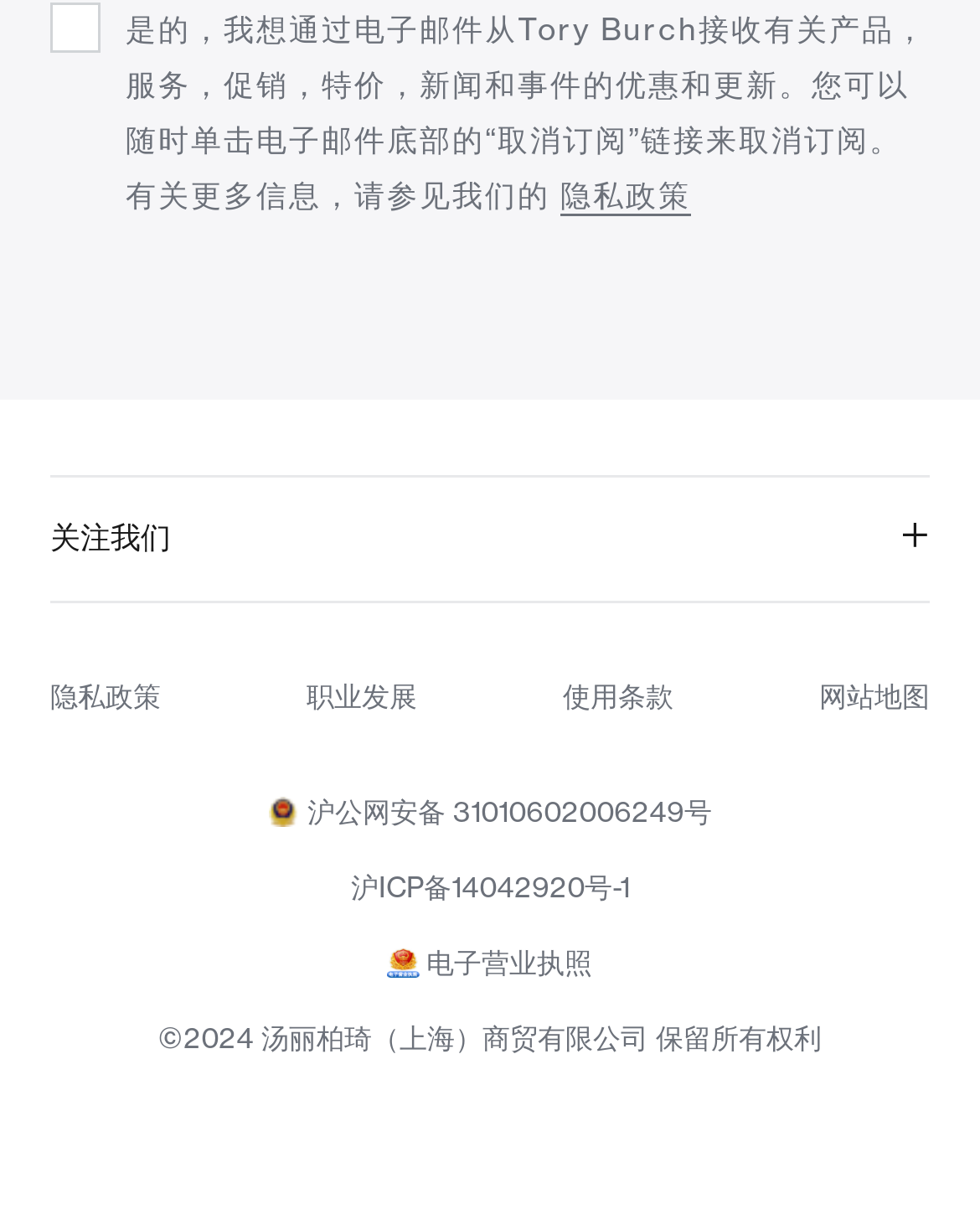What is the number in '沪公网安备'?
Using the screenshot, give a one-word or short phrase answer.

31010602006249